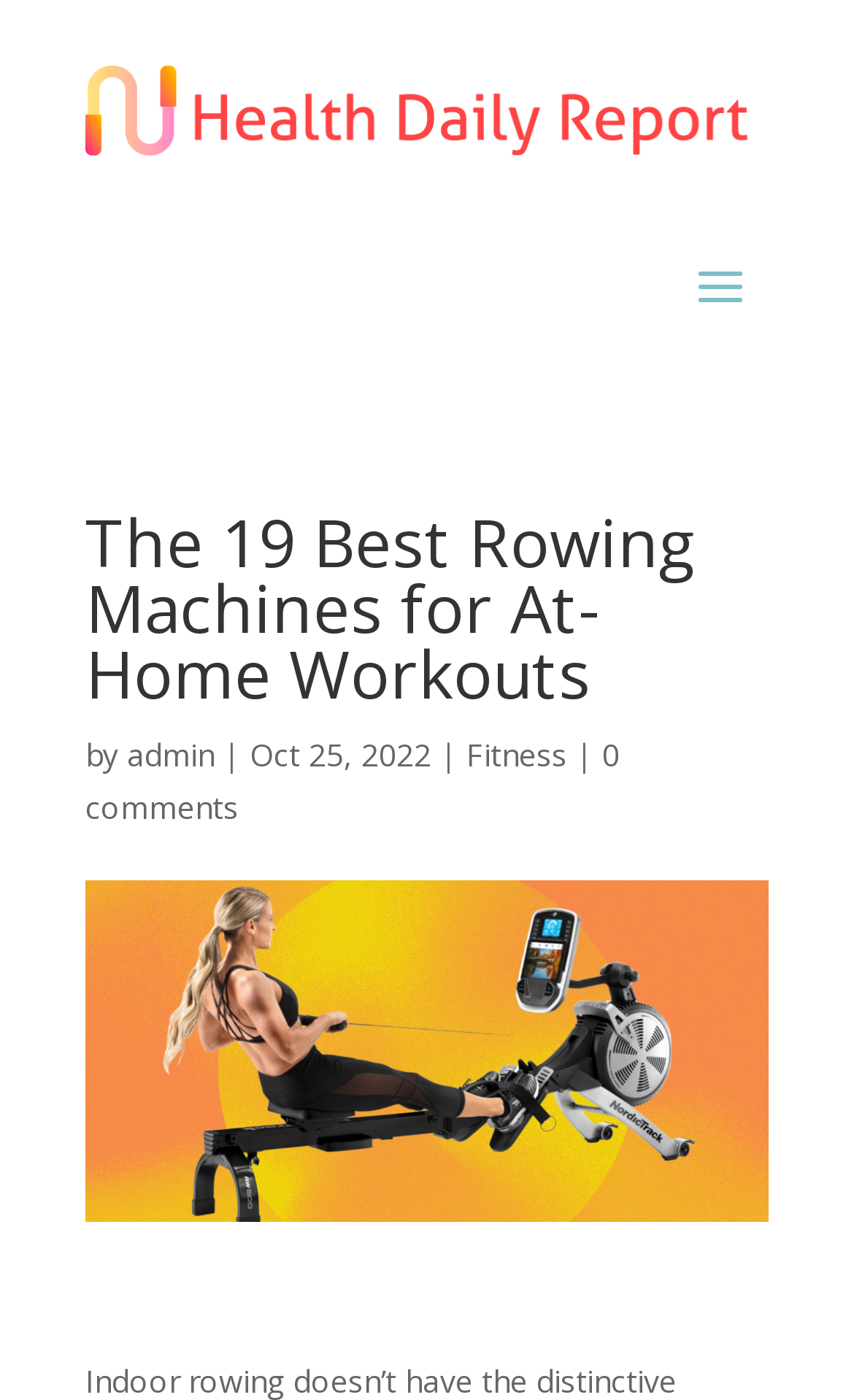What is the date of the article?
Based on the visual details in the image, please answer the question thoroughly.

I can see the date 'Oct 25, 2022' mentioned below the article title, which indicates the date the article was published.